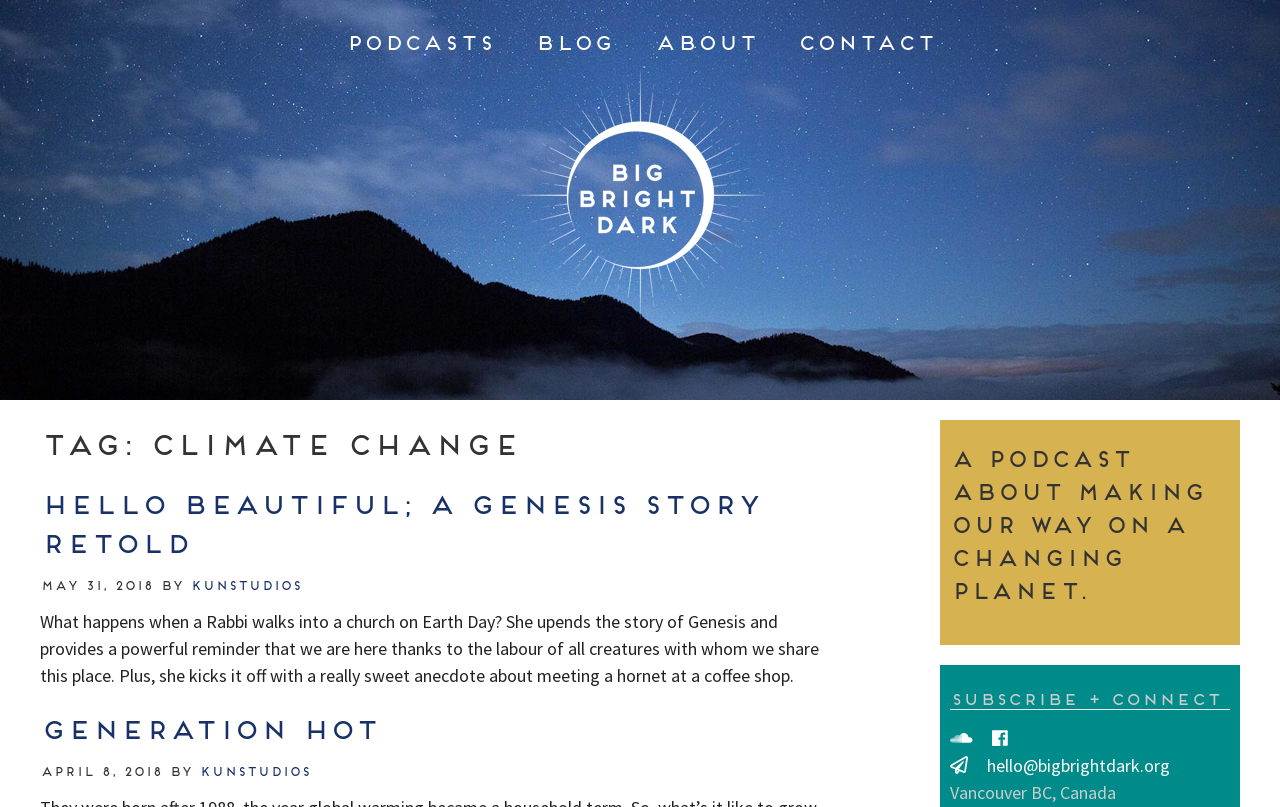From the webpage screenshot, predict the bounding box of the UI element that matches this description: "Big Bright Dark".

[0.402, 0.087, 0.598, 0.397]